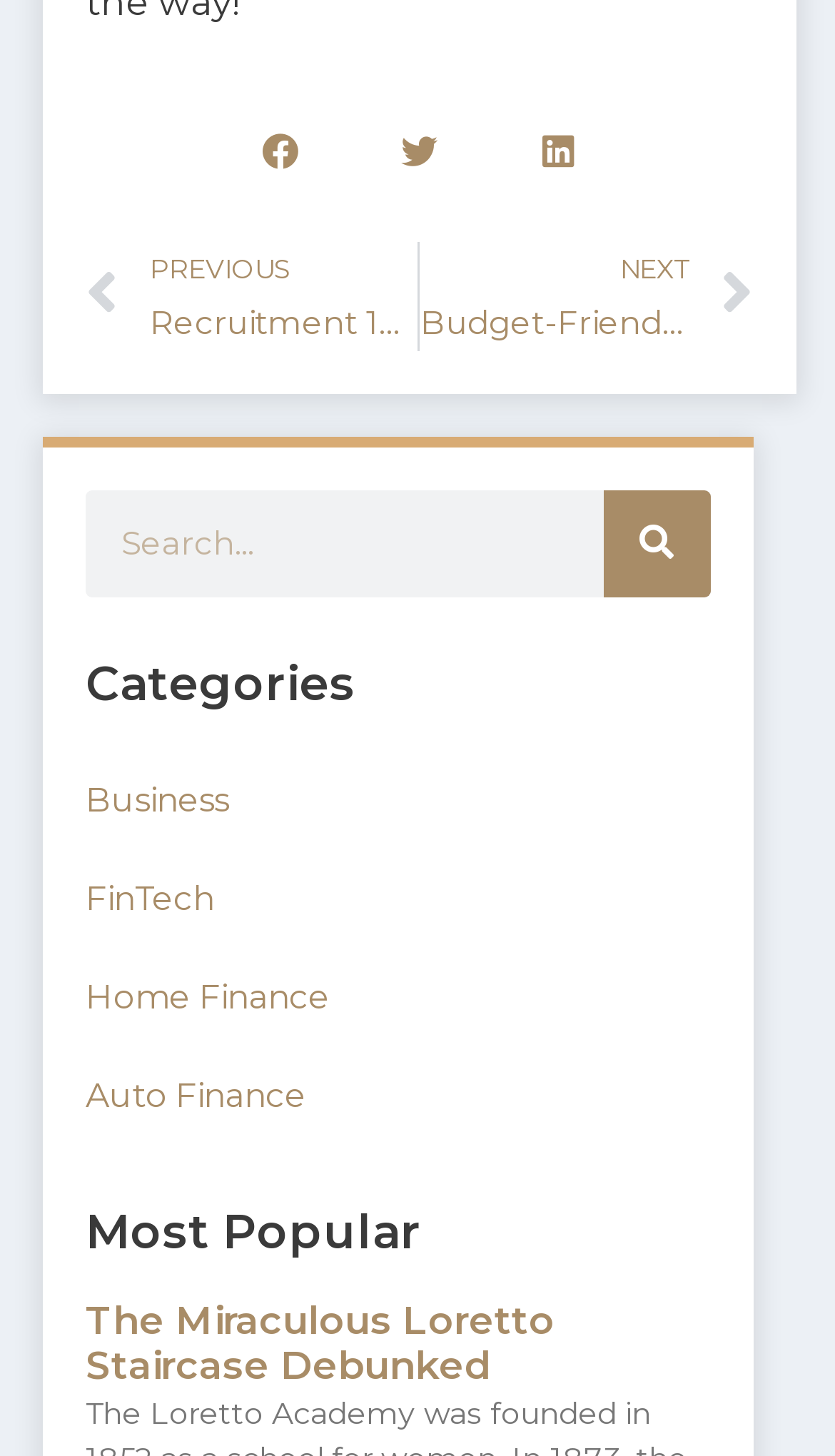What categories are listed on the webpage?
Can you provide an in-depth and detailed response to the question?

The categories listed on the webpage are Business, FinTech, Home Finance, and Auto Finance. These categories suggest that the website is focused on providing information and resources related to finance and business.